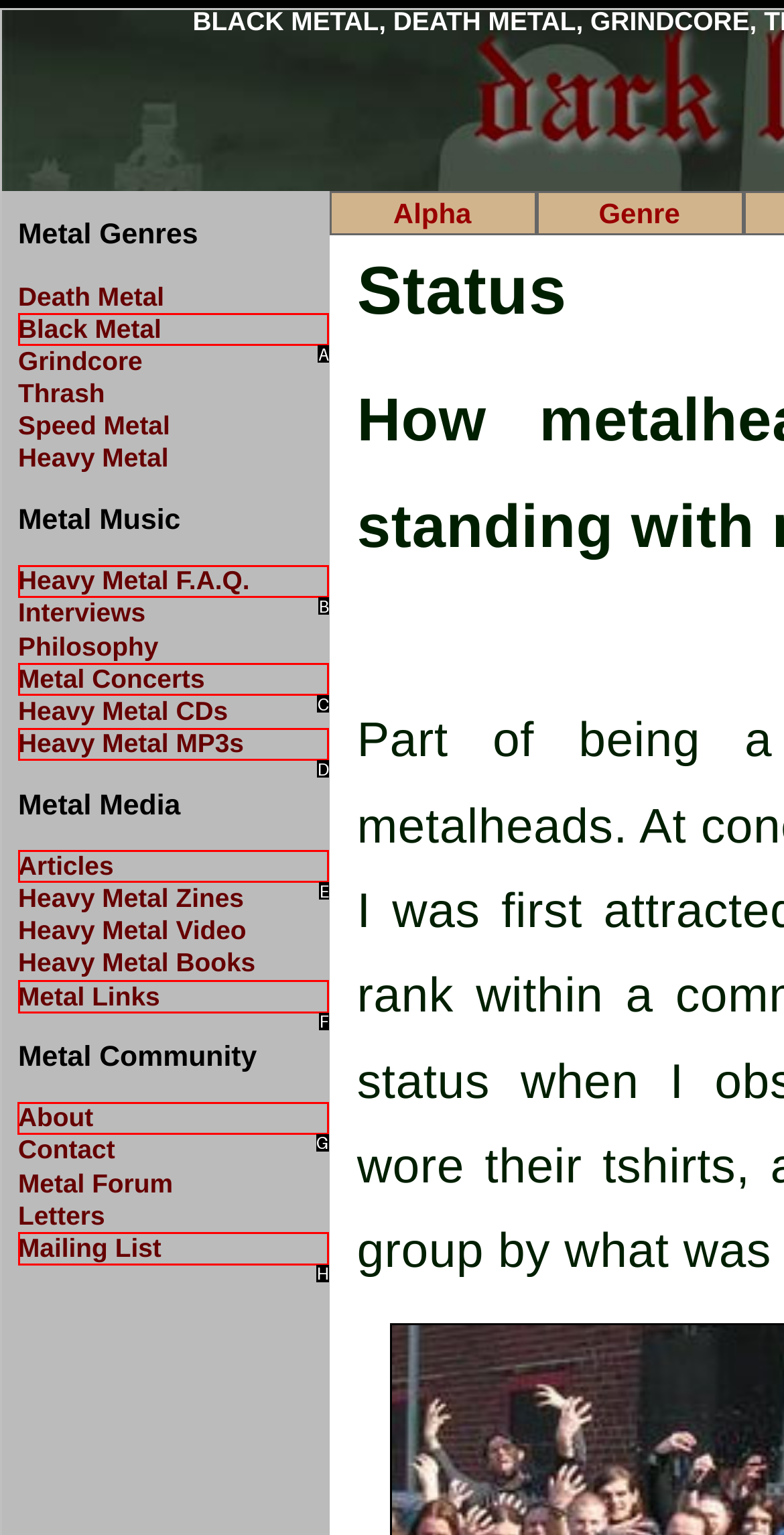Select the HTML element that needs to be clicked to perform the task: Visit About page. Reply with the letter of the chosen option.

G